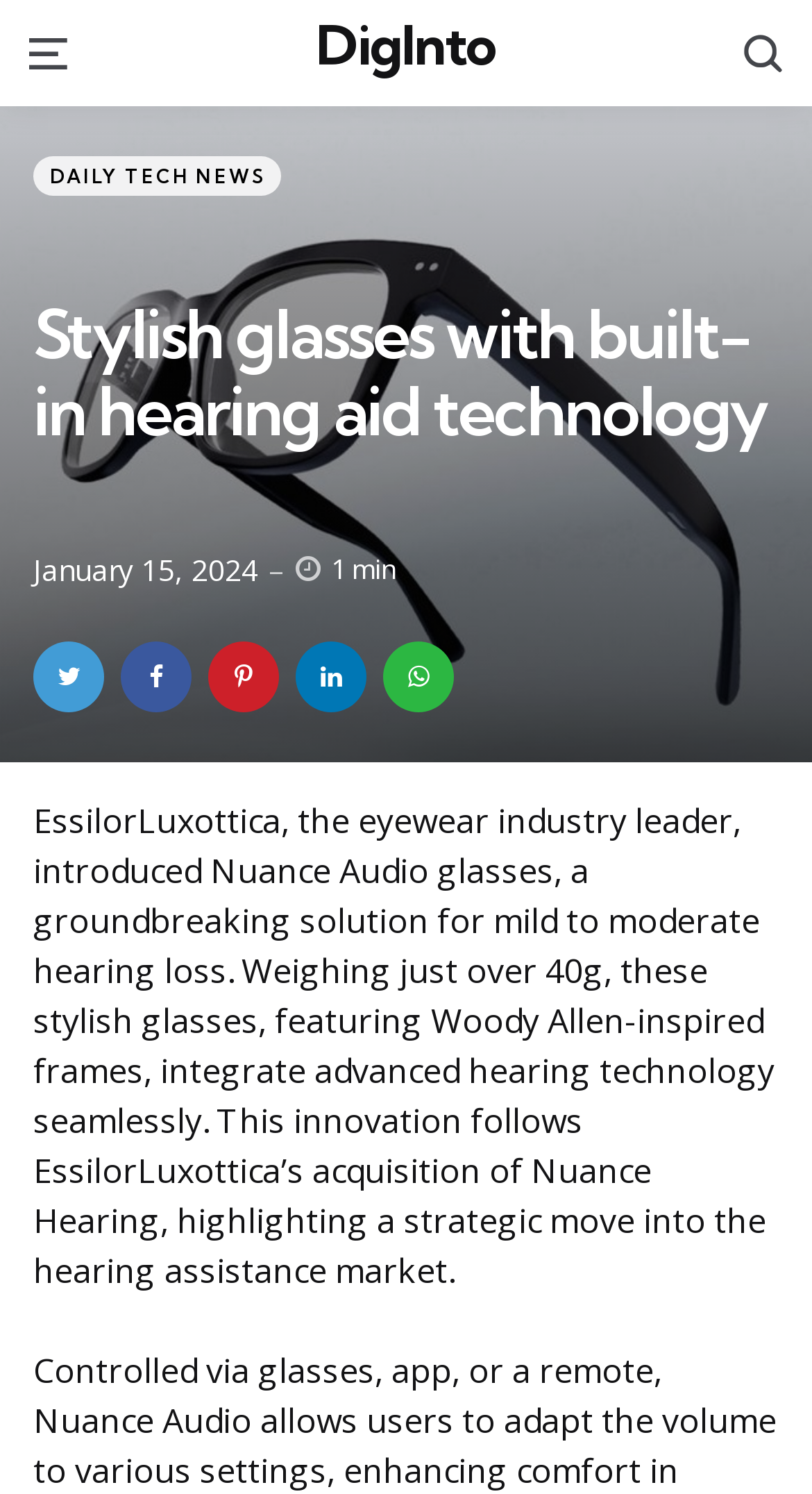What is the inspiration for the frames of the Nuance Audio glasses?
Use the information from the screenshot to give a comprehensive response to the question.

I found the inspiration for the frames of the Nuance Audio glasses by reading the text 'featuring Woody Allen-inspired frames' which is part of the article.